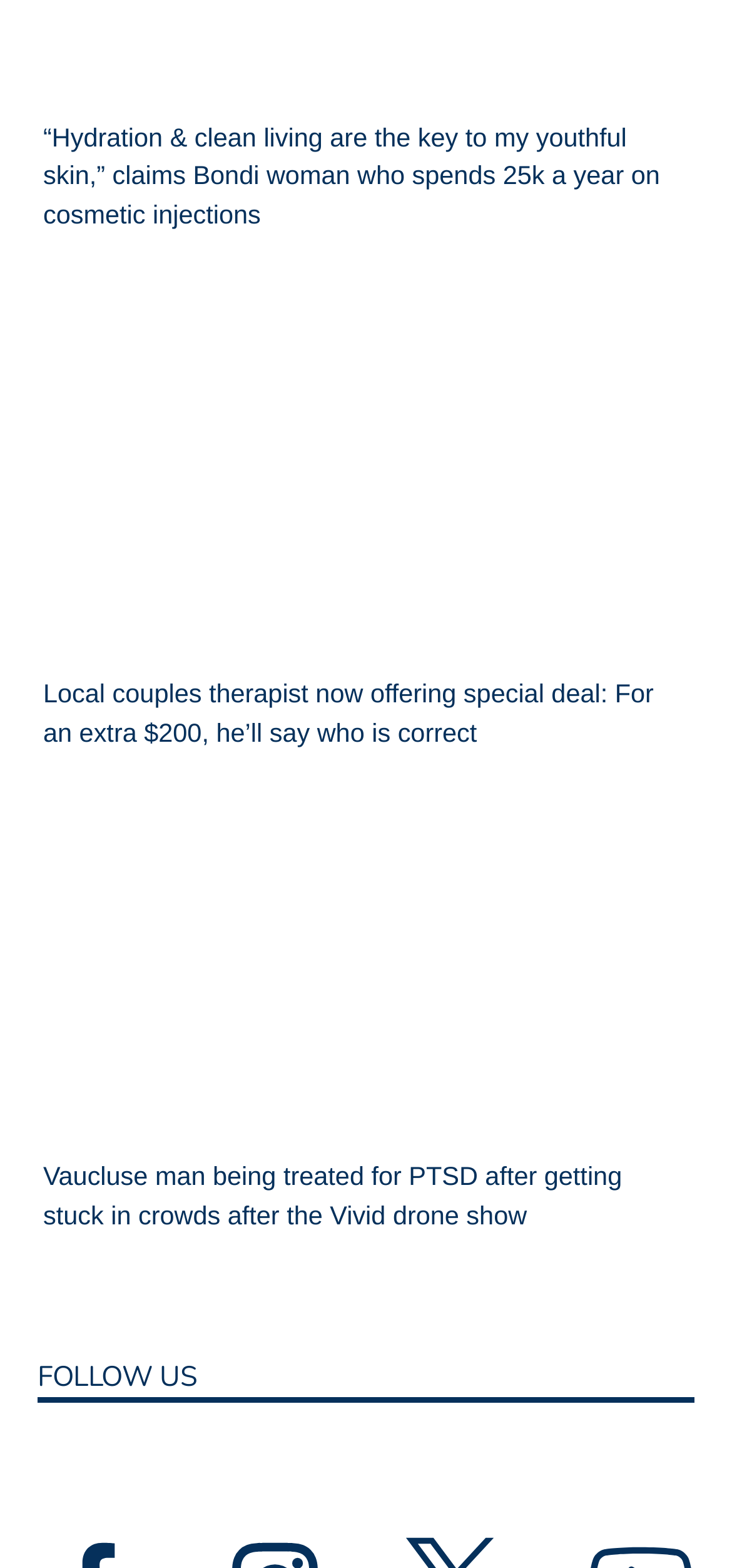What is the topic of the third link?
Kindly offer a detailed explanation using the data available in the image.

The third link on the webpage has a text 'Vaucluse man being treated for PTSD after getting stuck in crowds after the Vivid drone show', which suggests that the topic of this link is about PTSD treatment or a related story.